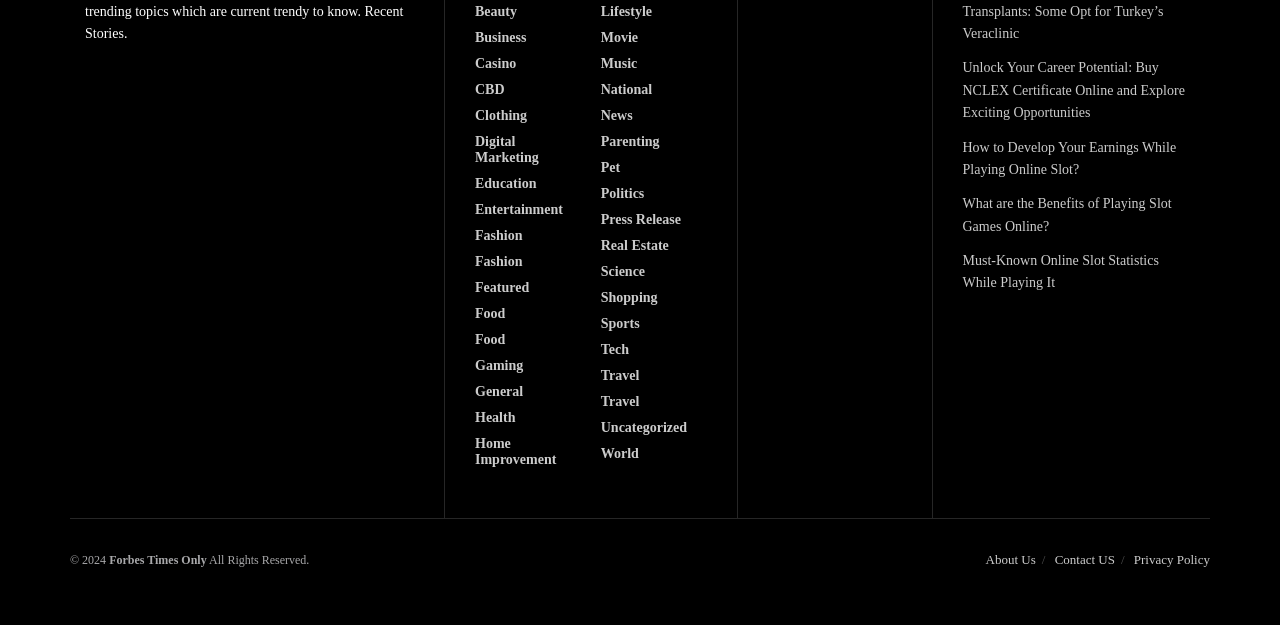What is the last link on the right side of the webpage?
Please provide a single word or phrase based on the screenshot.

Privacy Policy